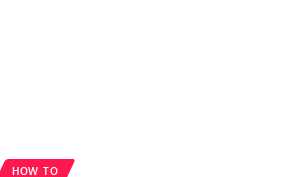Detail every significant feature and component of the image.

The image titled "Meest America" presents a visual representation related to effortless shipping solutions to Kazakhstan from the United States. Accompanying this image is the heading "Effortless Shipping to Kazakhstan from US with Meest America," underscoring the focus on simplifying international logistics for customers. The viewer can also see a link labeled "HOW TO" that suggests further information or guidance on the shipping process, inviting engagement with more detailed content. Additionally, a timestamp indicates the article's relevance, dated February 28, 2024, emphasizing recent insights or updates regarding shipping services offered by Meest America. This context positions the image within a broader discussion about efficient shipping solutions, catering to readers interested in logistics and international services.